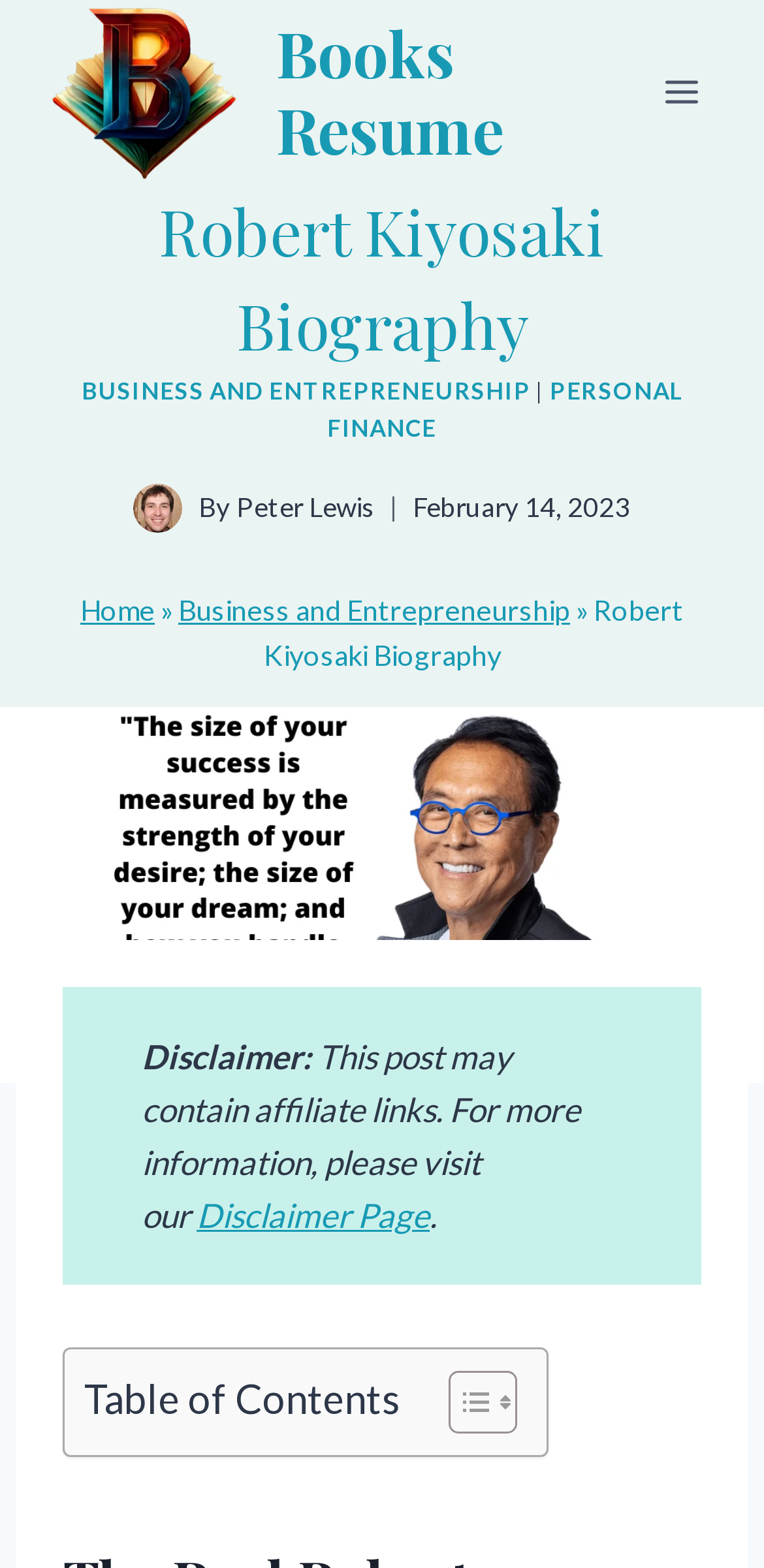Could you specify the bounding box coordinates for the clickable section to complete the following instruction: "Read the disclaimer"?

[0.186, 0.66, 0.409, 0.686]